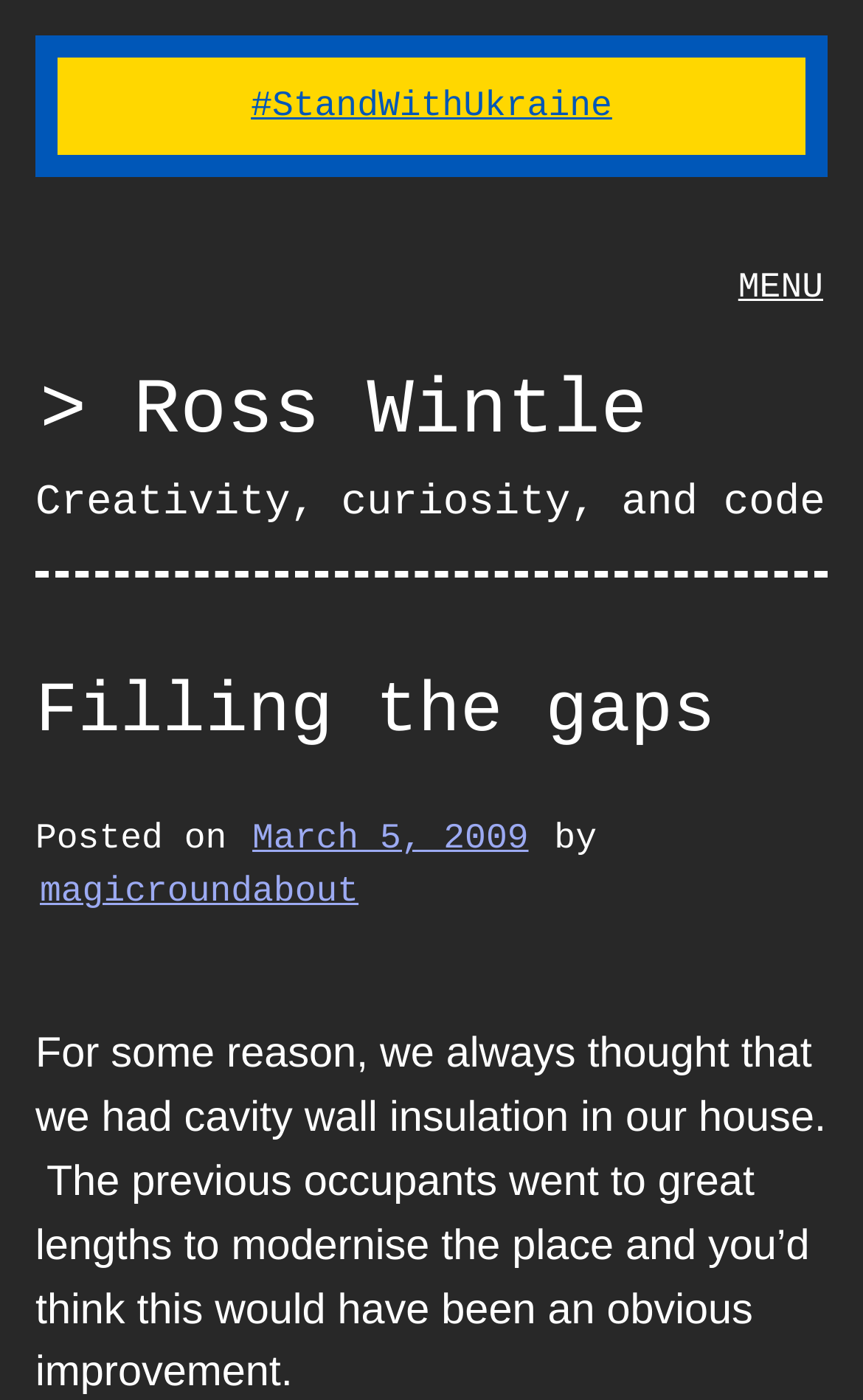Utilize the information from the image to answer the question in detail:
What is the description of the website?

The description of the website can be found in the StaticText element, which is 'Creativity, curiosity, and code'.